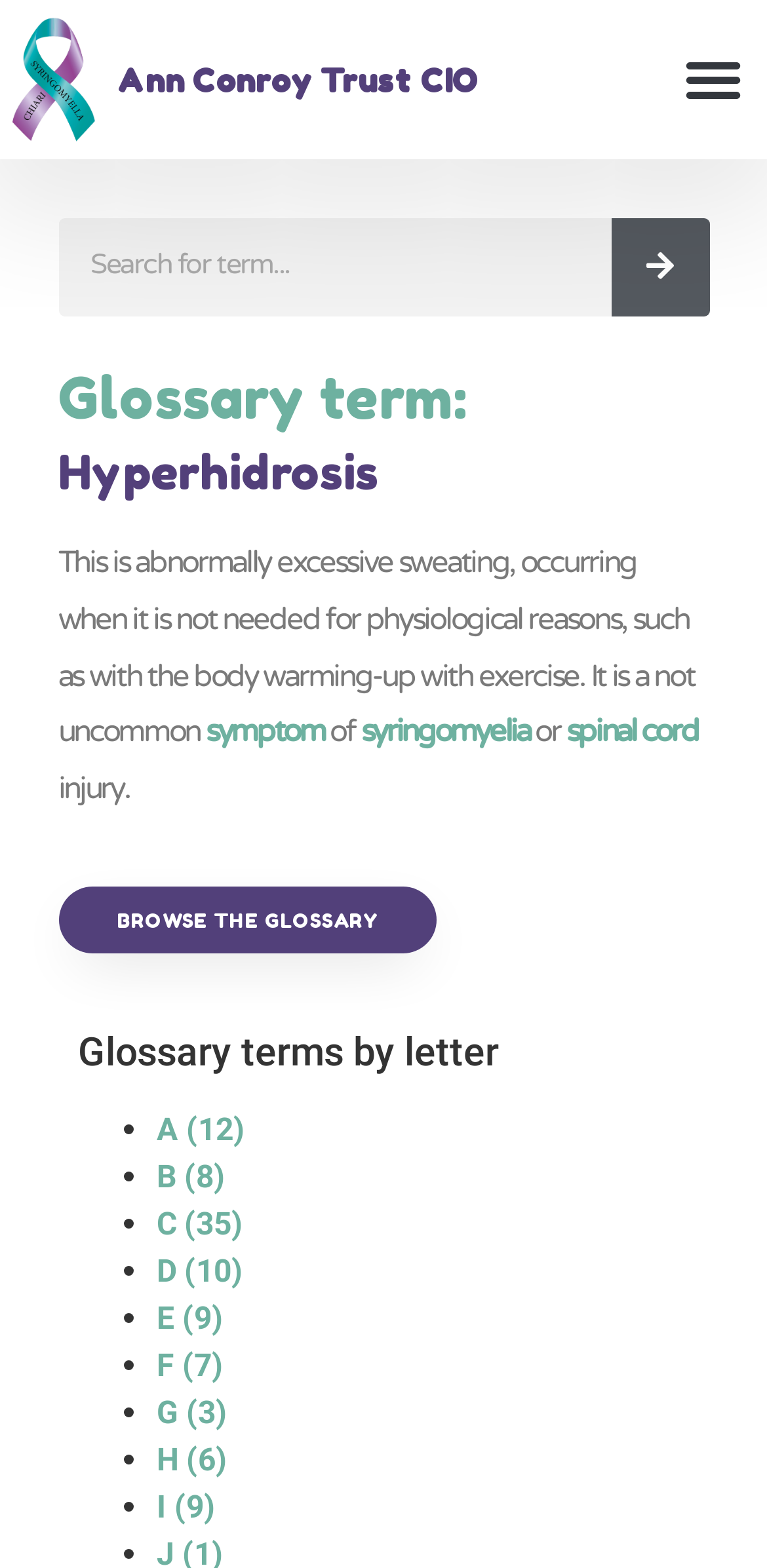Describe all the key features of the webpage in detail.

The webpage is about Hyperhidrosis, a medical condition characterized by excessive sweating. At the top left, there is a link to the homepage. Next to it, the title "Ann Conroy Trust CIO" is displayed prominently. On the top right, a menu toggle button is located.

Below the title, a search bar is situated, accompanied by a search button. A heading "Glossary term:" is displayed, followed by the term "Hyperhidrosis" in a larger font. A paragraph of text explains that Hyperhidrosis is a symptom of syringomyelia, a condition affecting the spinal cord.

The text is divided into smaller sections, with links to related terms such as "symptom", "syringomyelia", and "spinal cord". These links are scattered throughout the paragraph.

Further down, a link to "BROWSE THE GLOSSARY" is provided. Below this link, a heading "Glossary terms by letter" is displayed, followed by a list of alphabetical links, each representing a category of glossary terms. The list is organized with bullet points, and each category is accompanied by a number in parentheses, indicating the number of terms within that category.